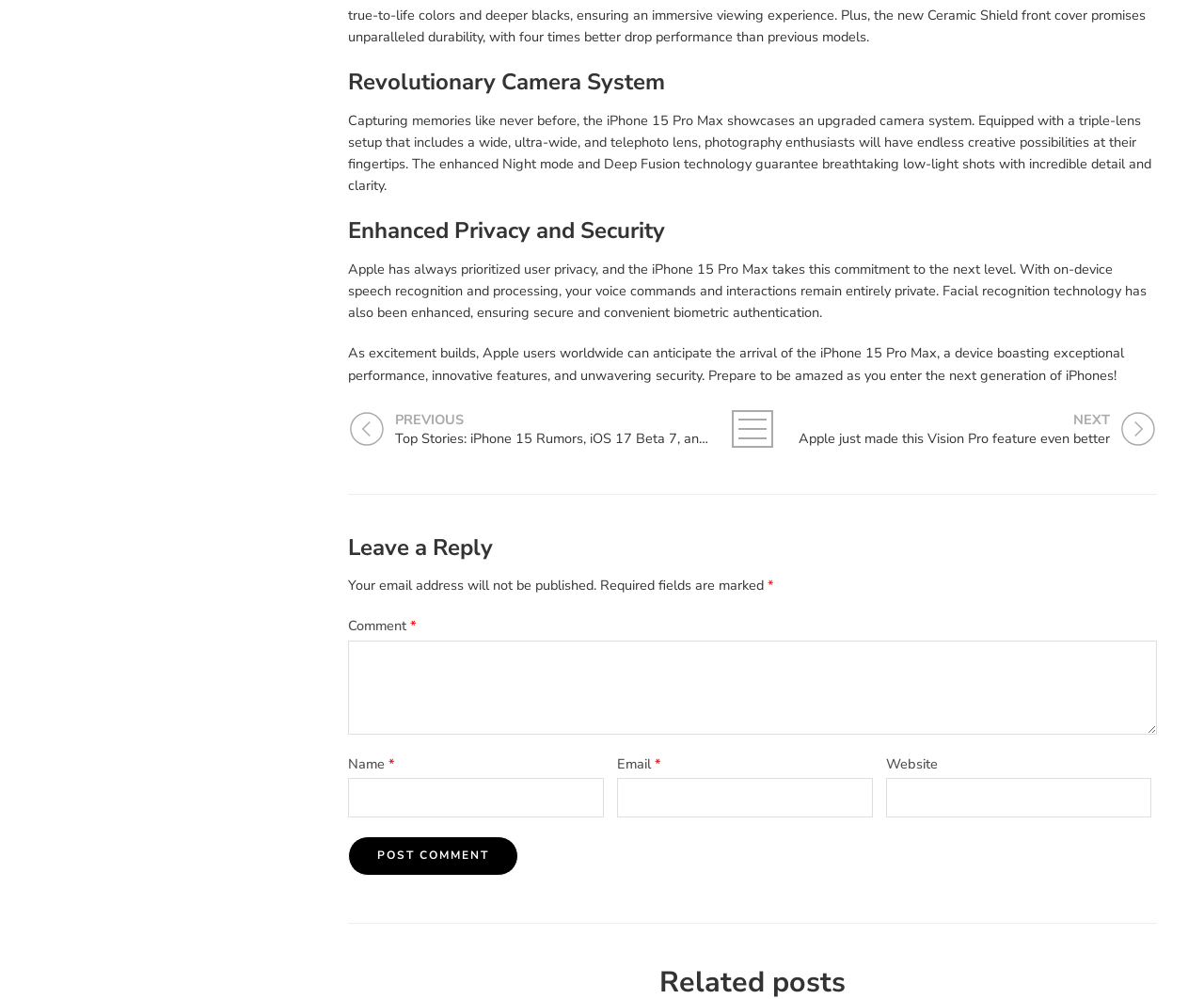Please identify the bounding box coordinates of the element's region that should be clicked to execute the following instruction: "Leave a comment". The bounding box coordinates must be four float numbers between 0 and 1, i.e., [left, top, right, bottom].

[0.289, 0.641, 0.961, 0.735]